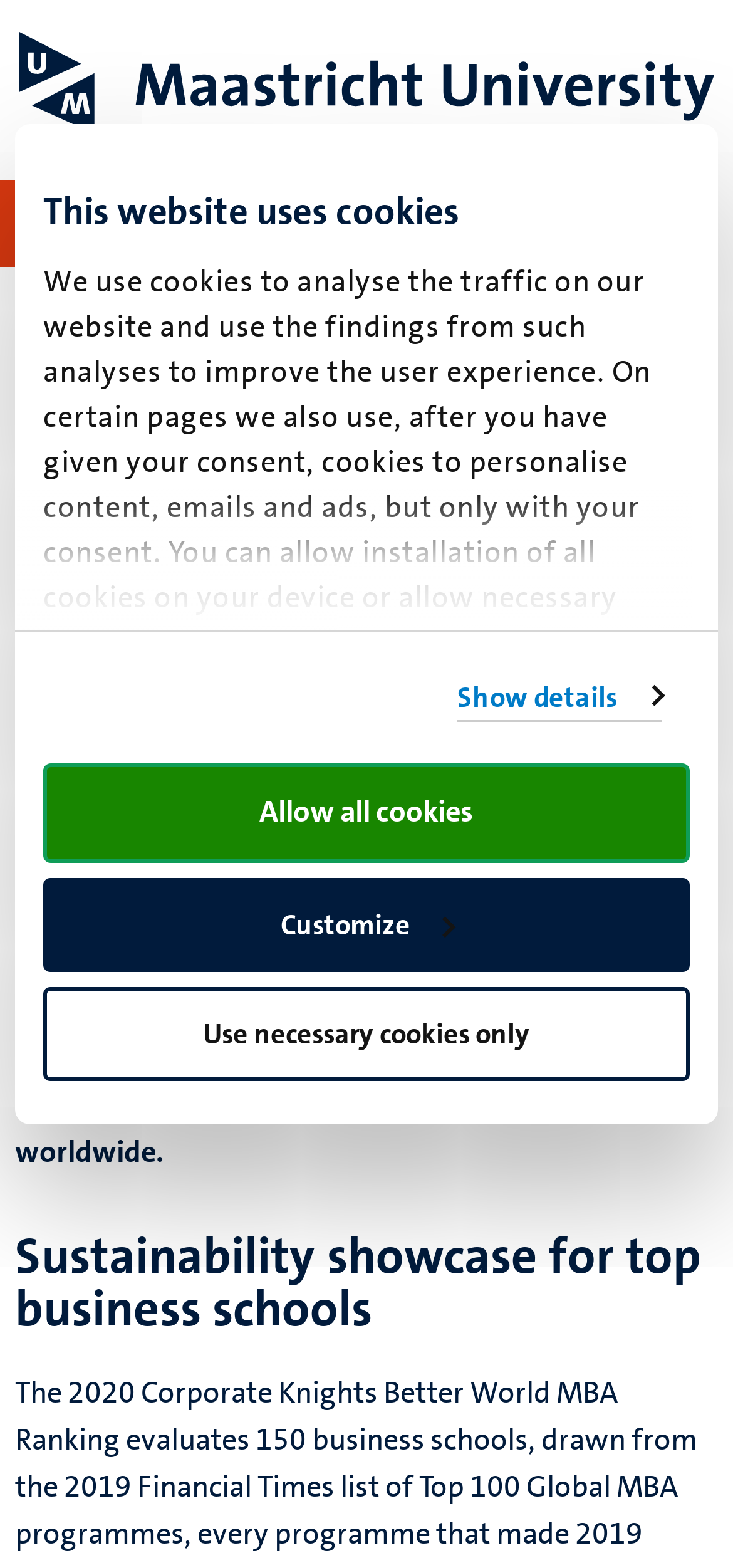Please predict the bounding box coordinates of the element's region where a click is necessary to complete the following instruction: "View cookie statement". The coordinates should be represented by four float numbers between 0 and 1, i.e., [left, top, right, bottom].

[0.486, 0.398, 0.801, 0.423]